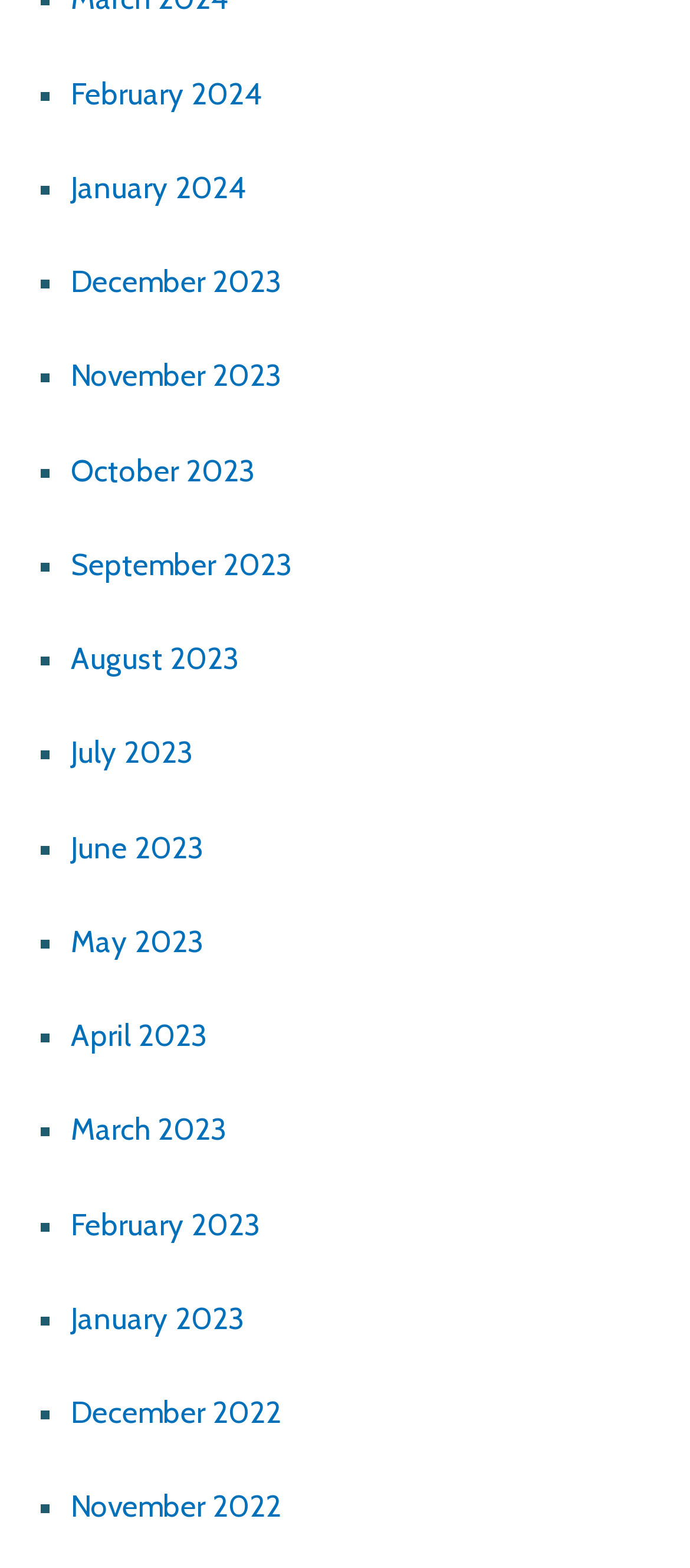Please determine the bounding box coordinates of the element to click on in order to accomplish the following task: "Go to January 2023". Ensure the coordinates are four float numbers ranging from 0 to 1, i.e., [left, top, right, bottom].

[0.103, 0.829, 0.354, 0.852]